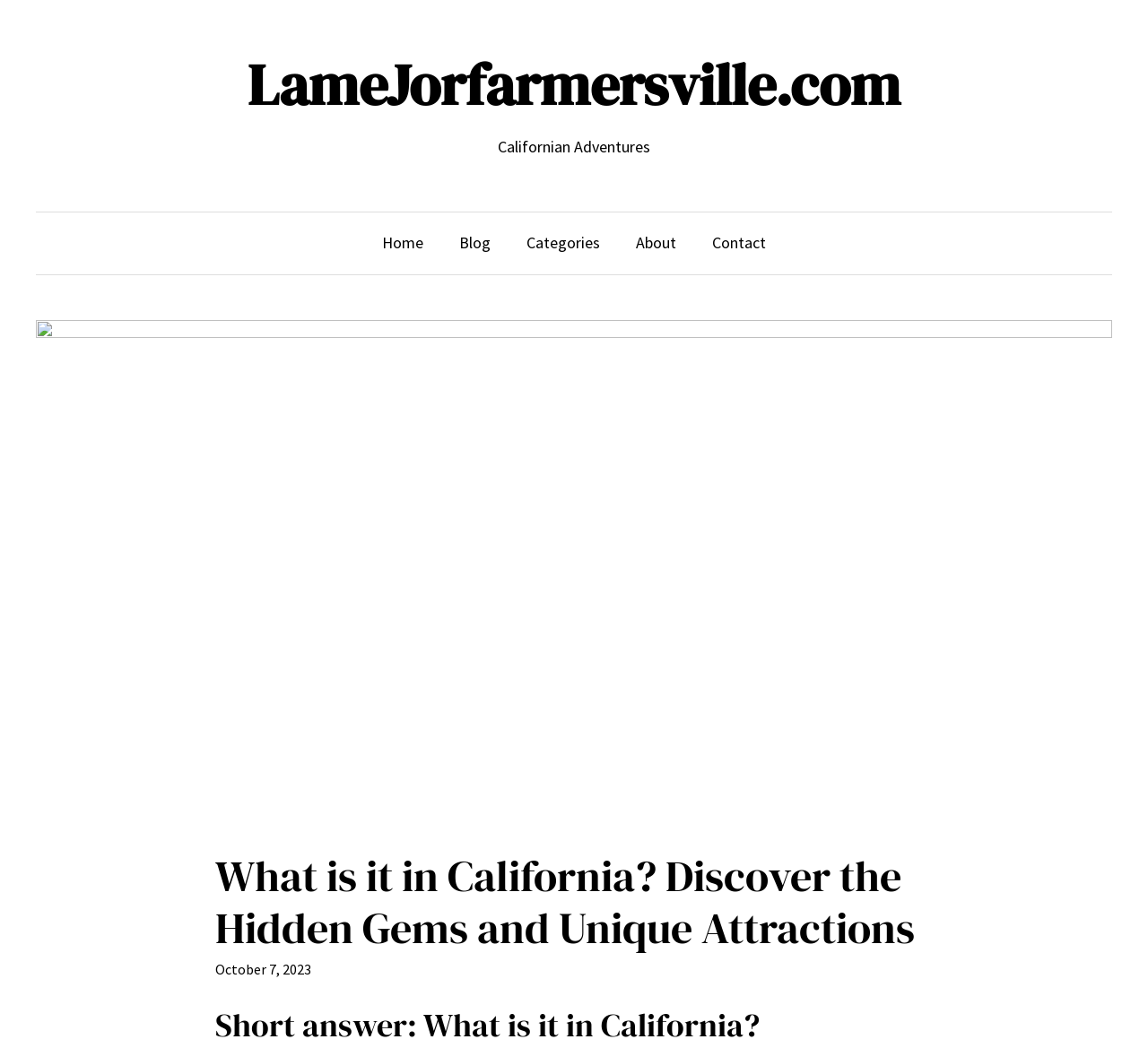Bounding box coordinates are given in the format (top-left x, top-left y, bottom-right x, bottom-right y). All values should be floating point numbers between 0 and 1. Provide the bounding box coordinate for the UI element described as: Kilo

None